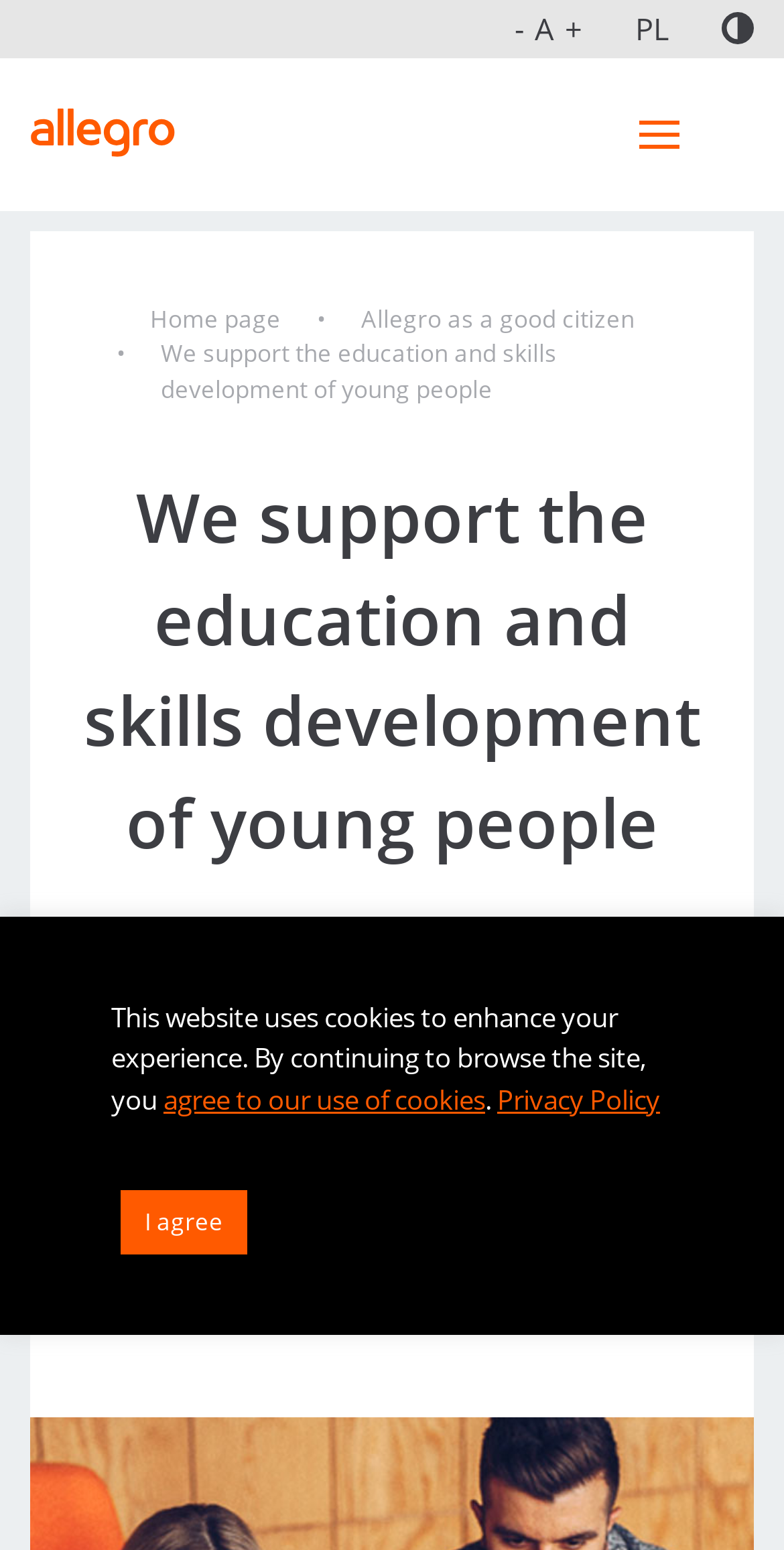Determine the bounding box coordinates of the clickable element necessary to fulfill the instruction: "Read about Allegro as a good citizen". Provide the coordinates as four float numbers within the 0 to 1 range, i.e., [left, top, right, bottom].

[0.46, 0.194, 0.809, 0.215]